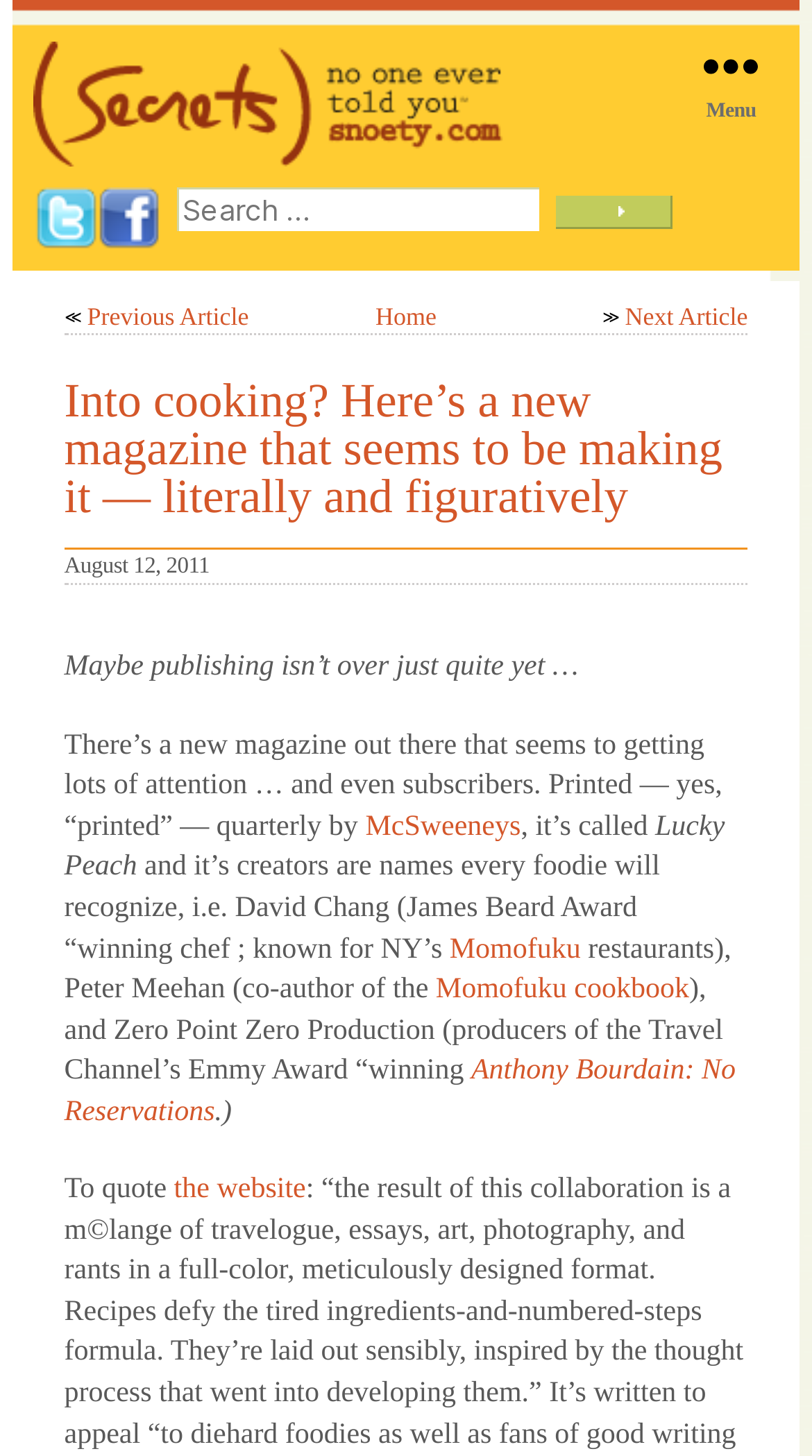What is the name of the production company behind Anthony Bourdain: No Reservations?
Please use the image to provide a one-word or short phrase answer.

Zero Point Zero Production